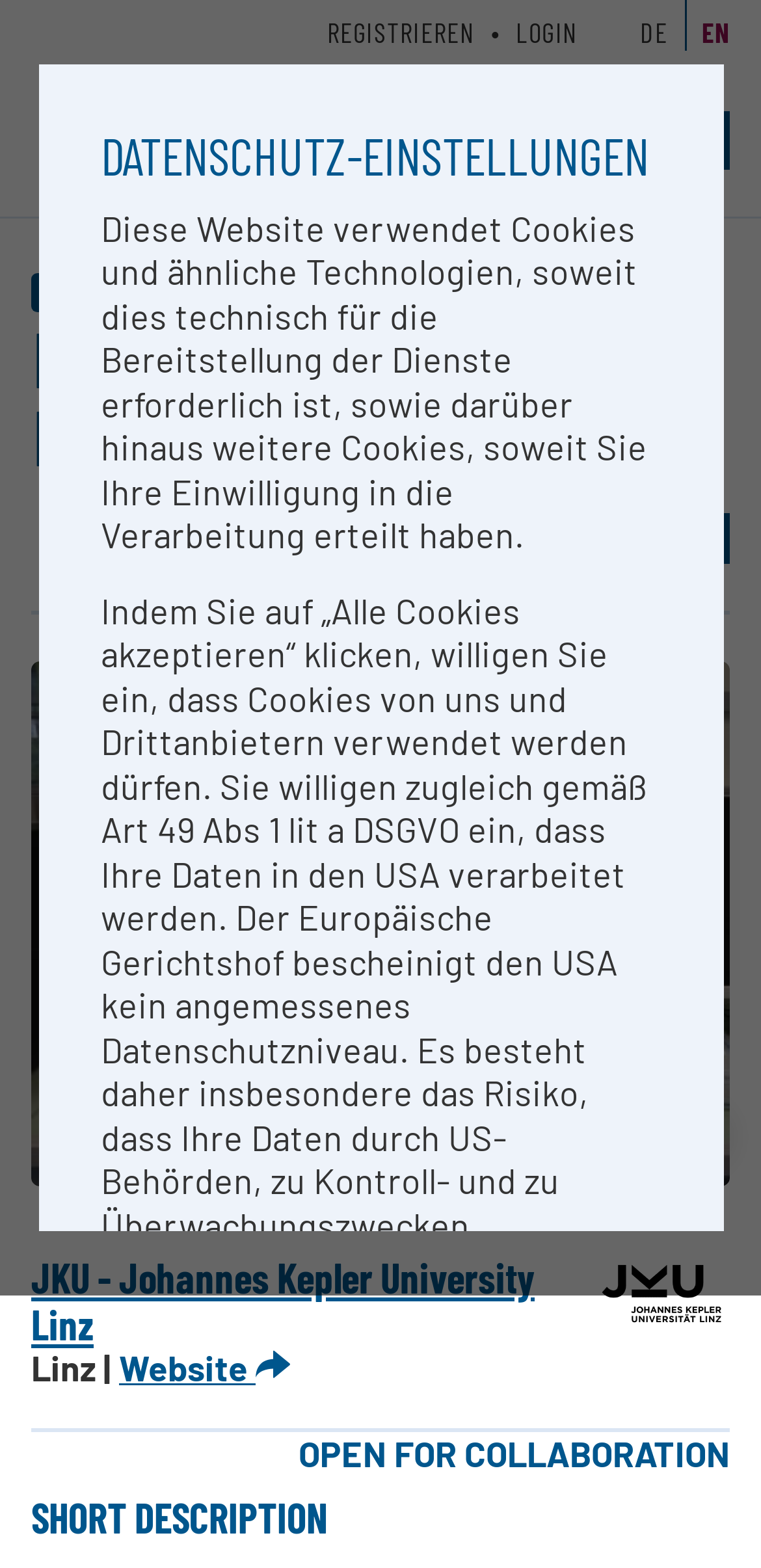What is the name of the equipment described on the webpage?
Answer the question with detailed information derived from the image.

I found the answer by looking at the heading 'Pannoramic SCAN II, HS-High Speed 70x' which suggests that it is the name of the equipment being described on the webpage.